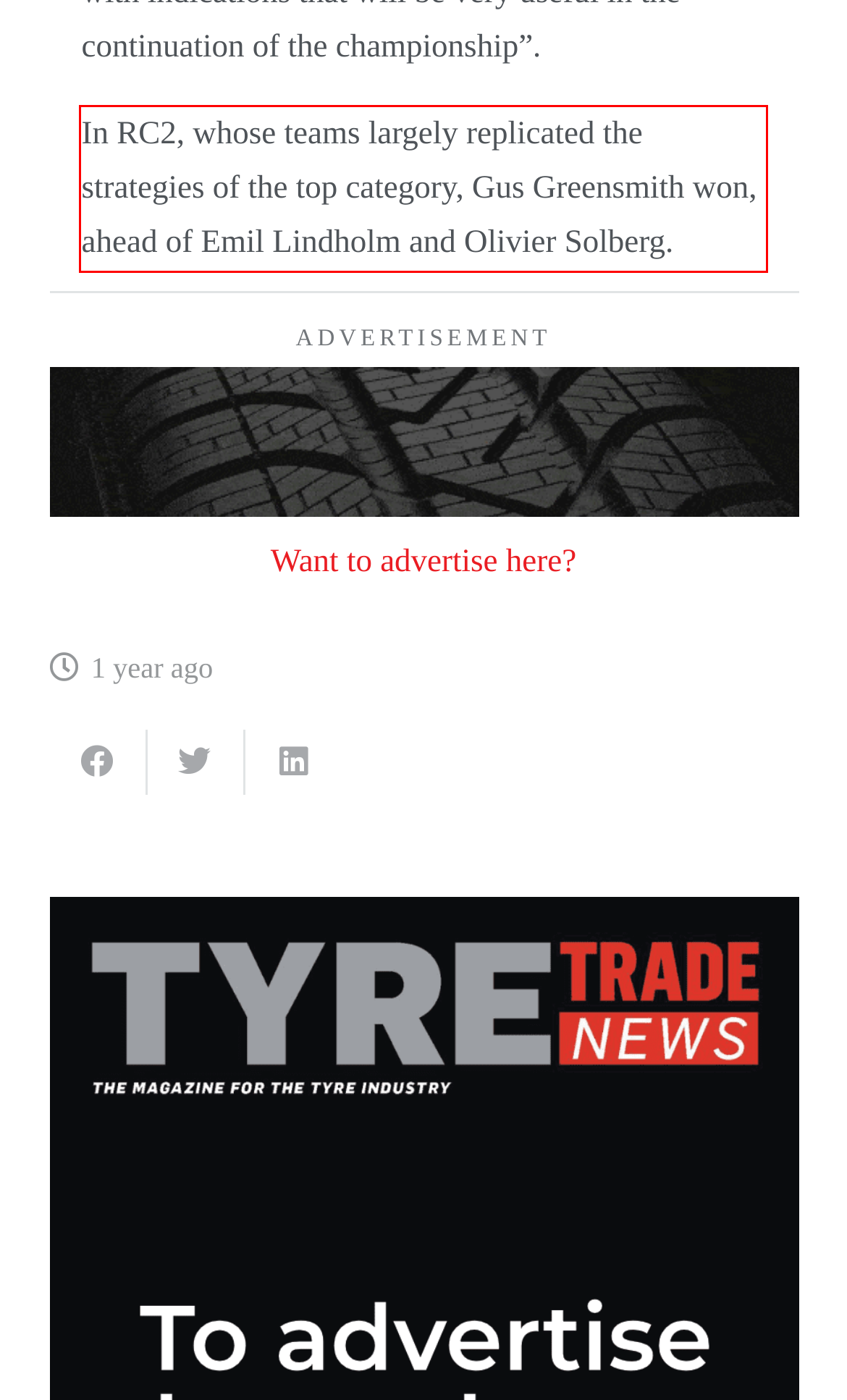Look at the webpage screenshot and recognize the text inside the red bounding box.

In RC2, whose teams largely replicated the strategies of the top category, Gus Greensmith won, ahead of Emil Lindholm and Olivier Solberg.